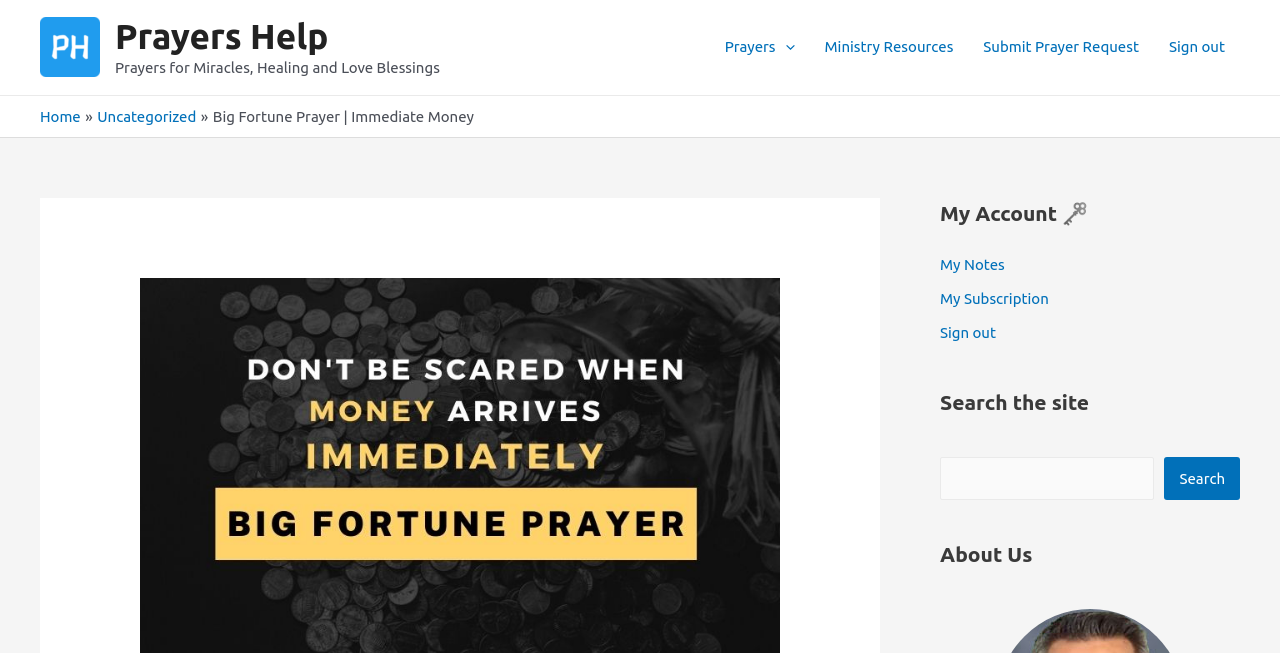Locate the bounding box coordinates of the element I should click to achieve the following instruction: "Toggle the 'Menu' button".

[0.606, 0.019, 0.621, 0.126]